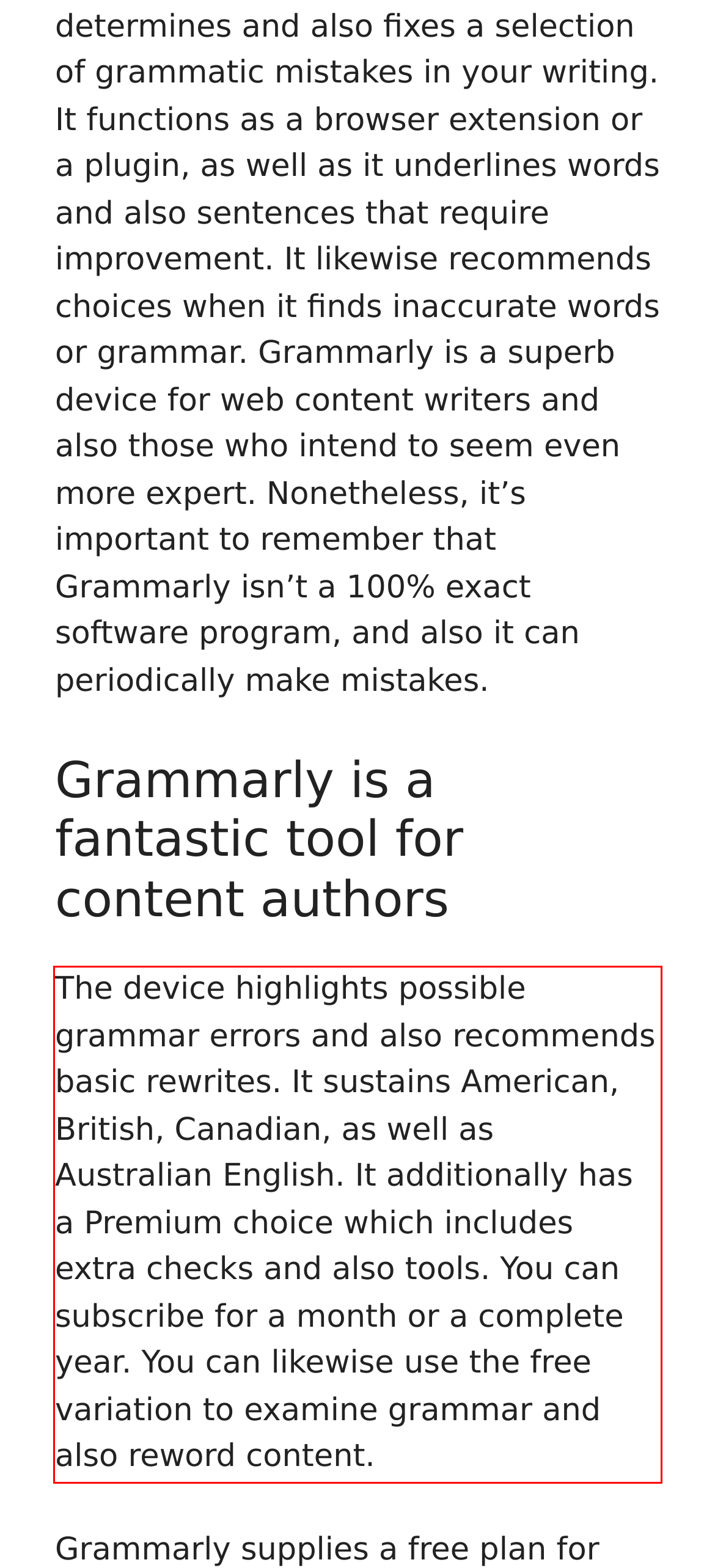Using the provided screenshot of a webpage, recognize and generate the text found within the red rectangle bounding box.

The device highlights possible grammar errors and also recommends basic rewrites. It sustains American, British, Canadian, as well as Australian English. It additionally has a Premium choice which includes extra checks and also tools. You can subscribe for a month or a complete year. You can likewise use the free variation to examine grammar and also reword content.